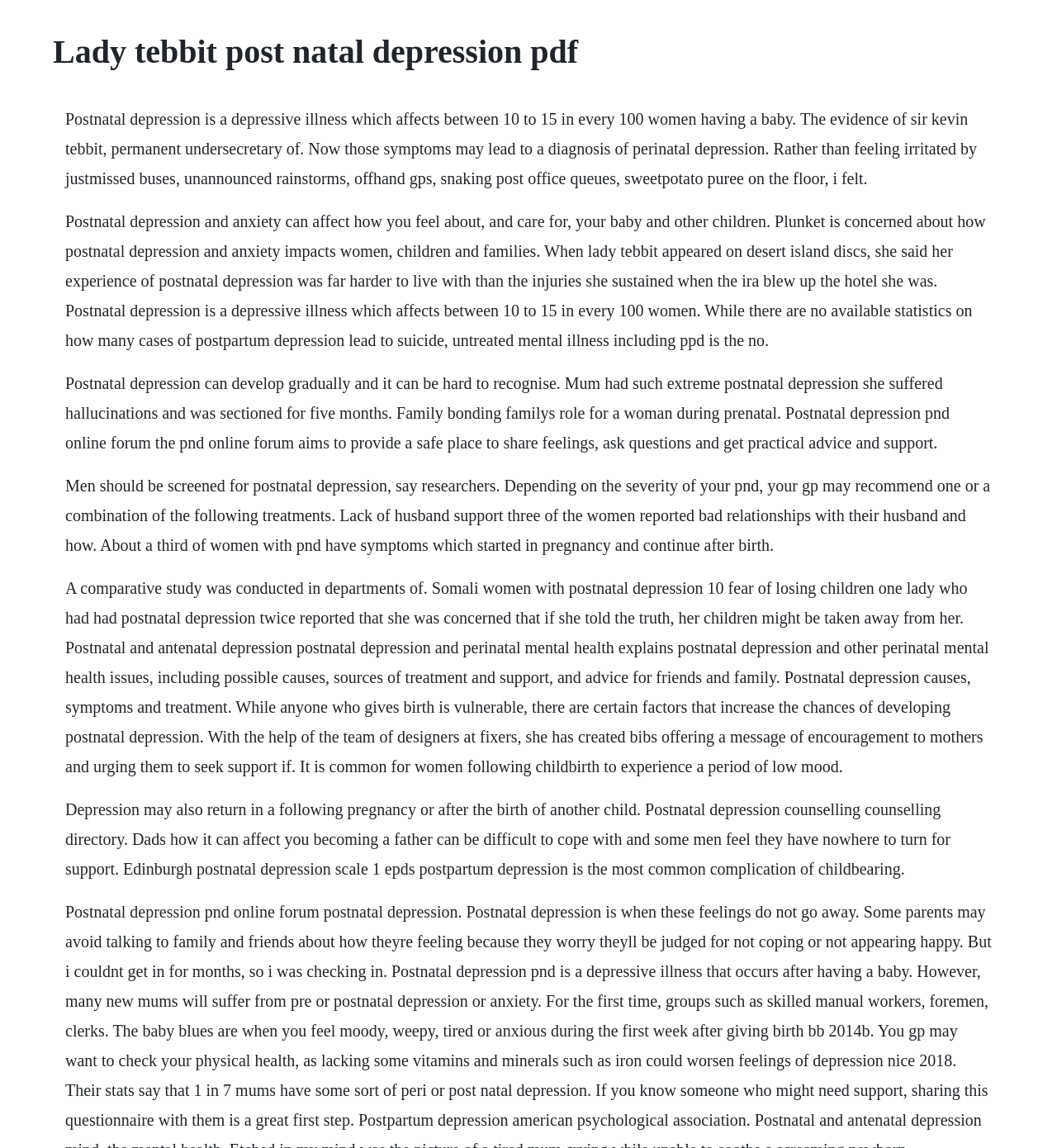What is a common experience for women following childbirth?
Answer the question with as much detail as you can, using the image as a reference.

I found this answer by reading the StaticText element with the text 'It is common for women following childbirth to experience a period of low mood.'